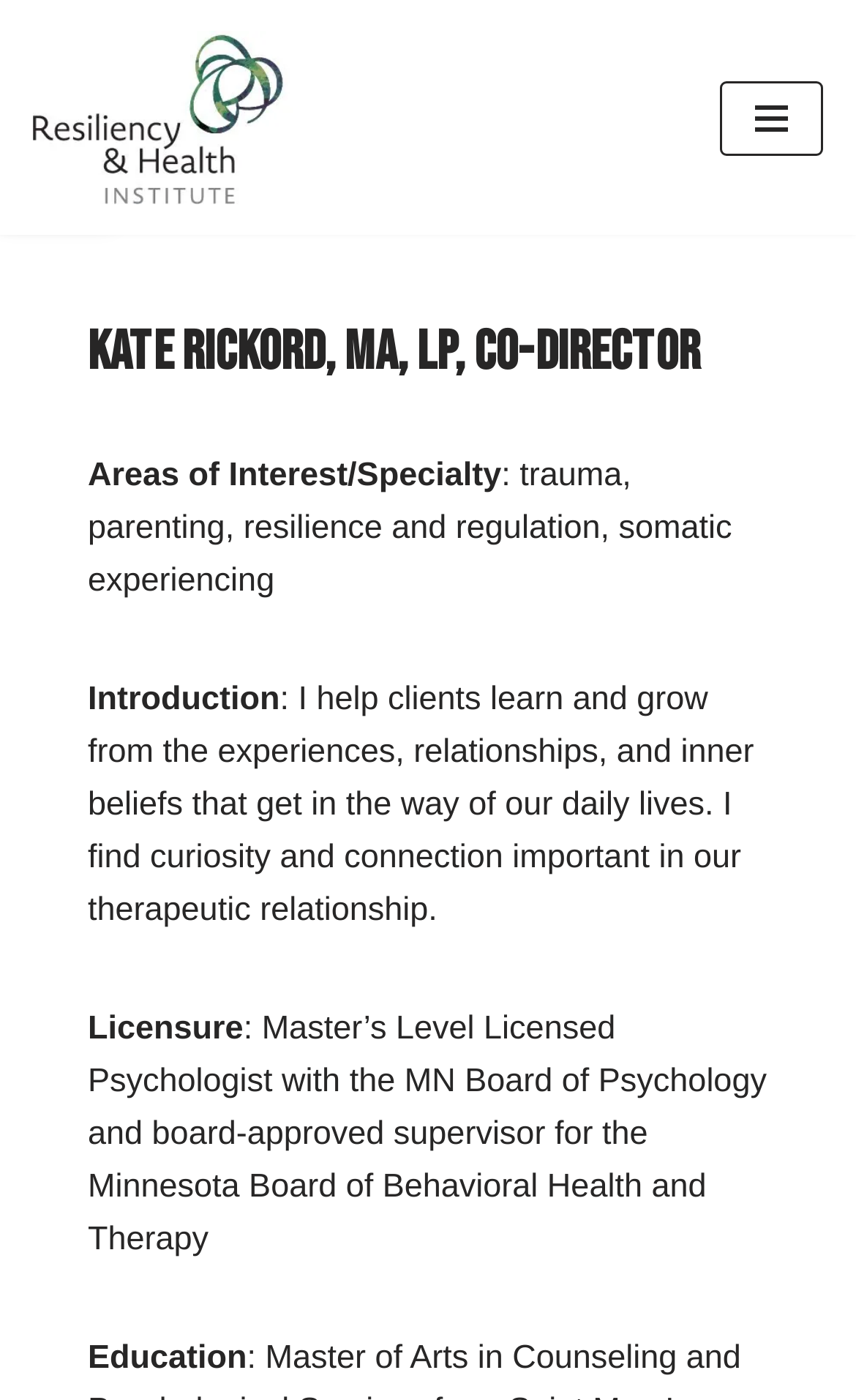How many locations does Resiliency & Health Institute, LLC have?
Give a detailed response to the question by analyzing the screenshot.

The number of locations of Resiliency & Health Institute, LLC can be determined by looking at the link element with the text 'Resiliency & Health Institute, LLC 651-714-3848 Serving the Twin Cities with Locations in Woodbury and Golden Valley', which mentions two locations: Woodbury and Golden Valley.